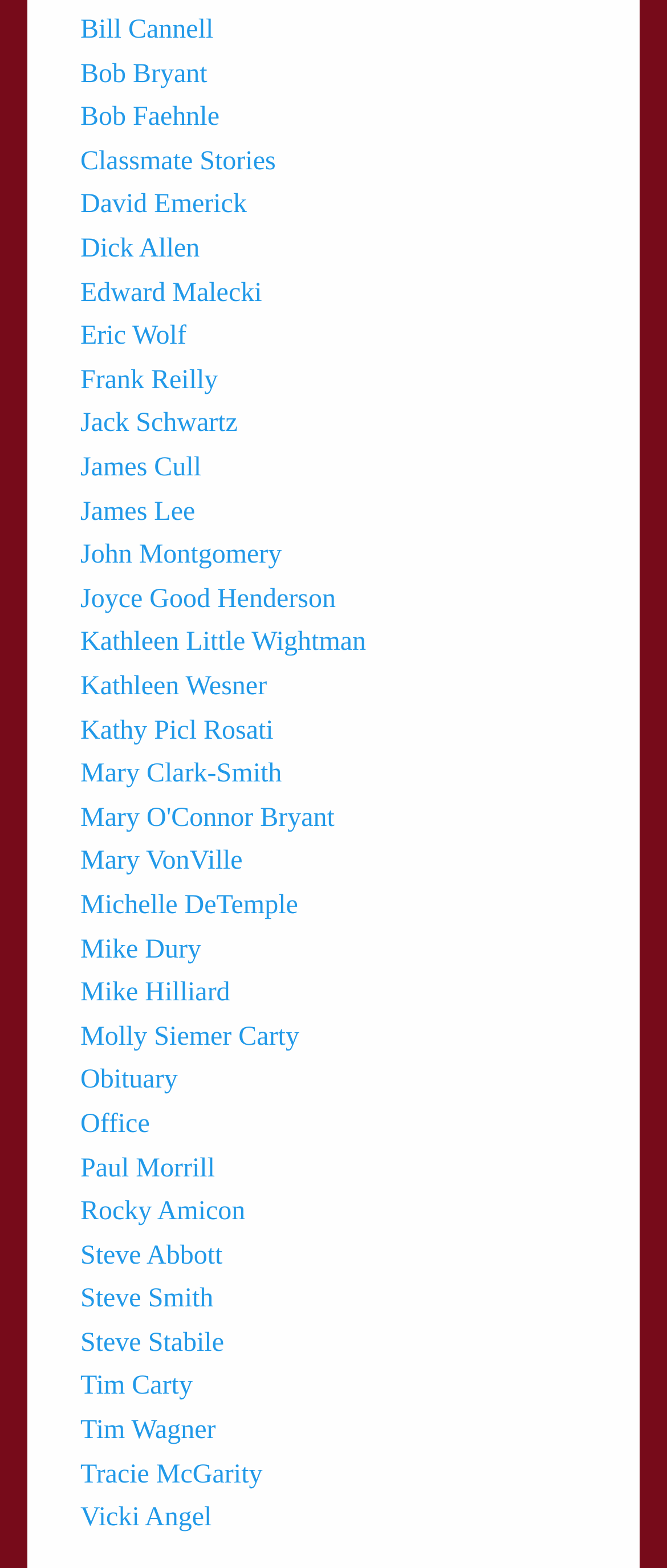Locate the bounding box coordinates of the element you need to click to accomplish the task described by this instruction: "View Bill Cannell's profile".

[0.121, 0.01, 0.32, 0.028]